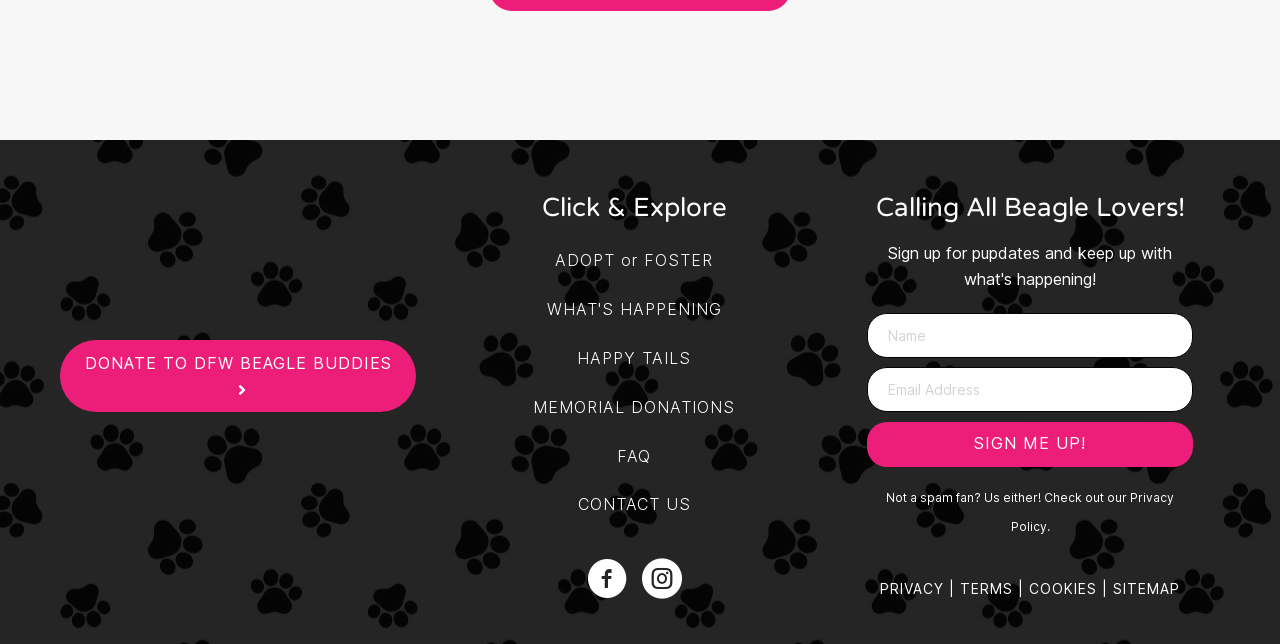What is the purpose of the 'SIGN ME UP!' button?
Please provide an in-depth and detailed response to the question.

The 'SIGN ME UP!' button is located below the 'Name' and 'Email Address' textboxes, suggesting that it is used to submit the user's information to sign up for a newsletter, mailing list, or other service.